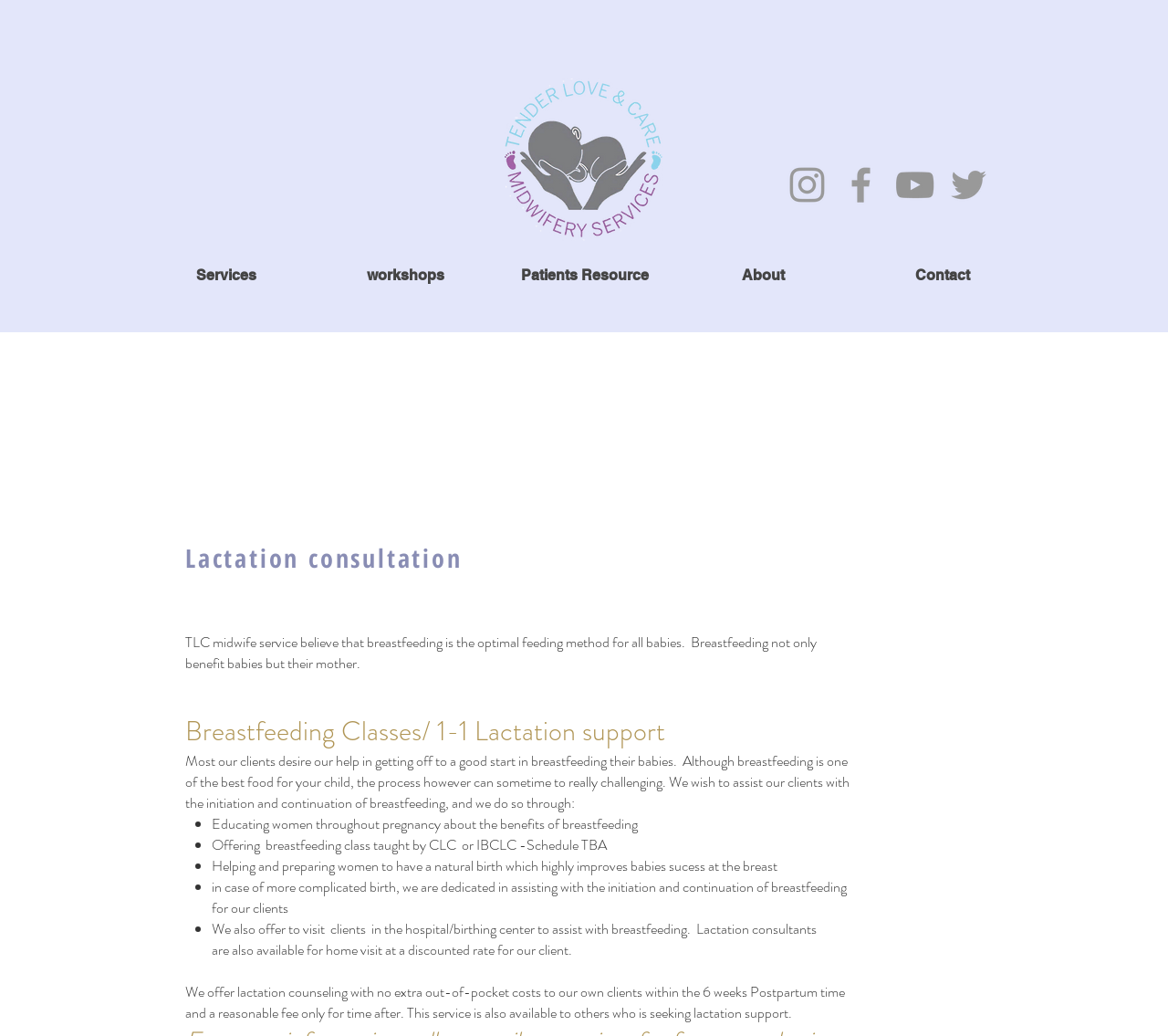Please pinpoint the bounding box coordinates for the region I should click to adhere to this instruction: "Go to Services page".

[0.117, 0.233, 0.27, 0.3]